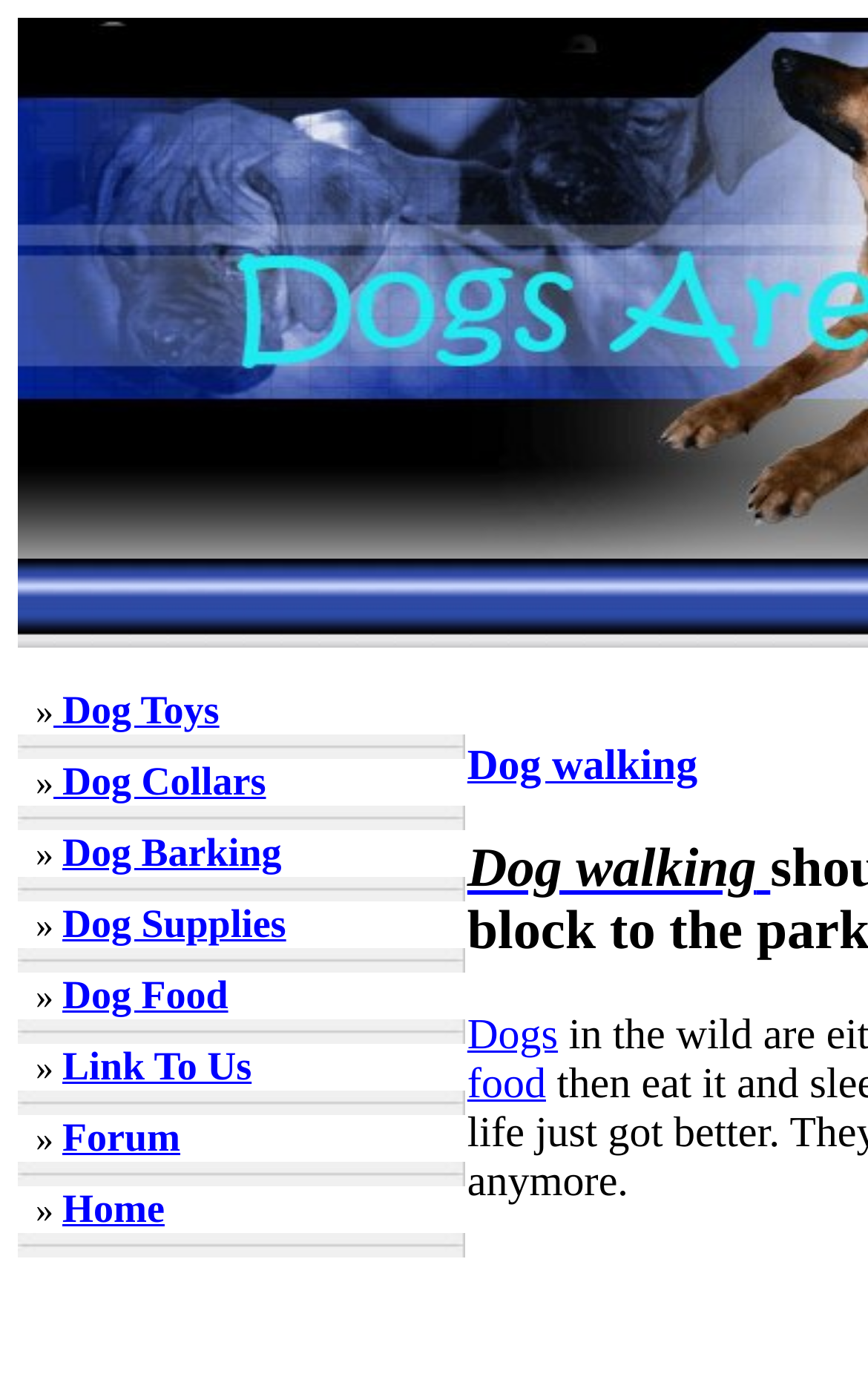Please answer the following question using a single word or phrase: 
How many links are there on the webpage?

11